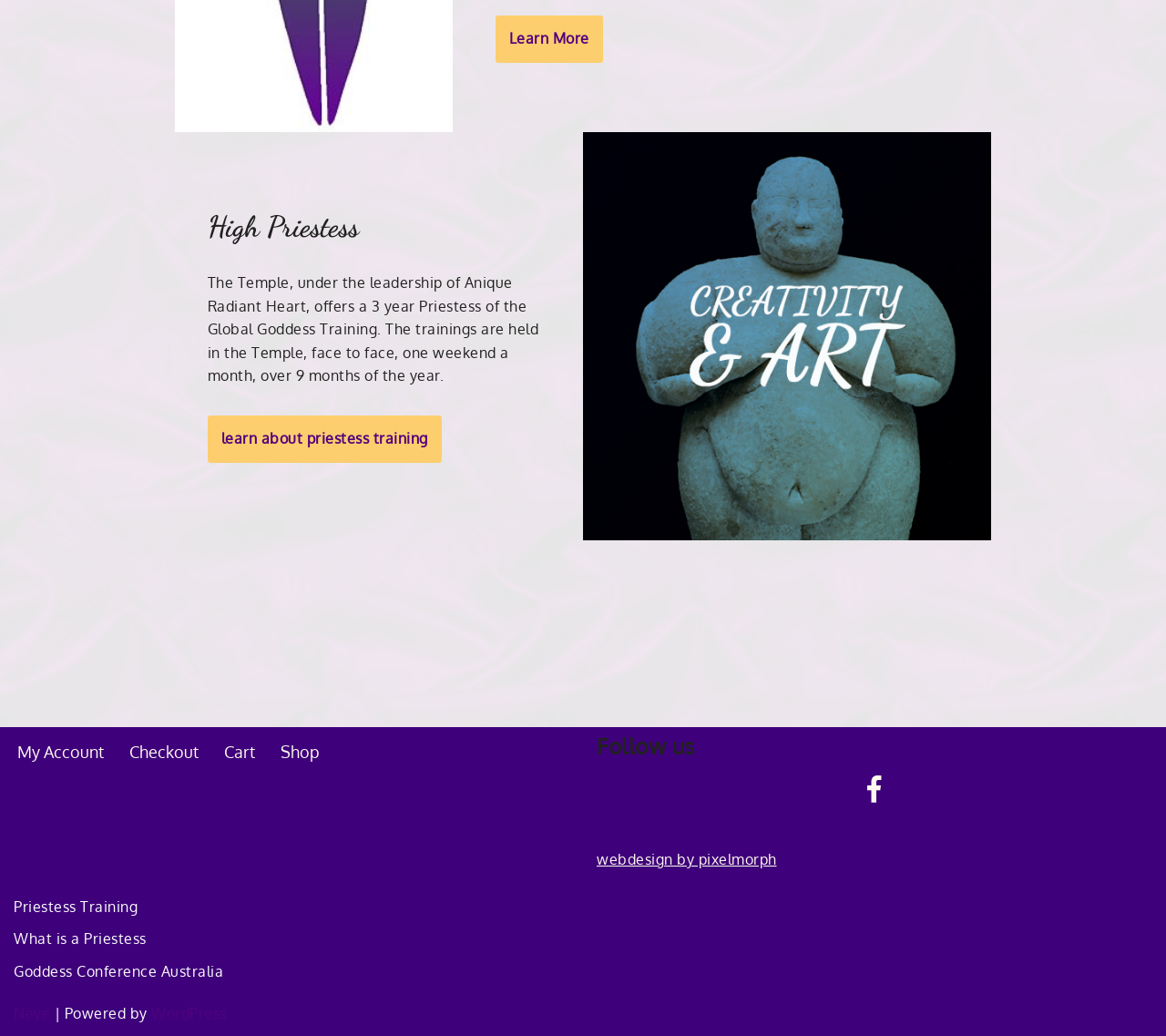Identify the bounding box coordinates of the region that needs to be clicked to carry out this instruction: "Get information about priestess training". Provide these coordinates as four float numbers ranging from 0 to 1, i.e., [left, top, right, bottom].

[0.178, 0.401, 0.379, 0.446]